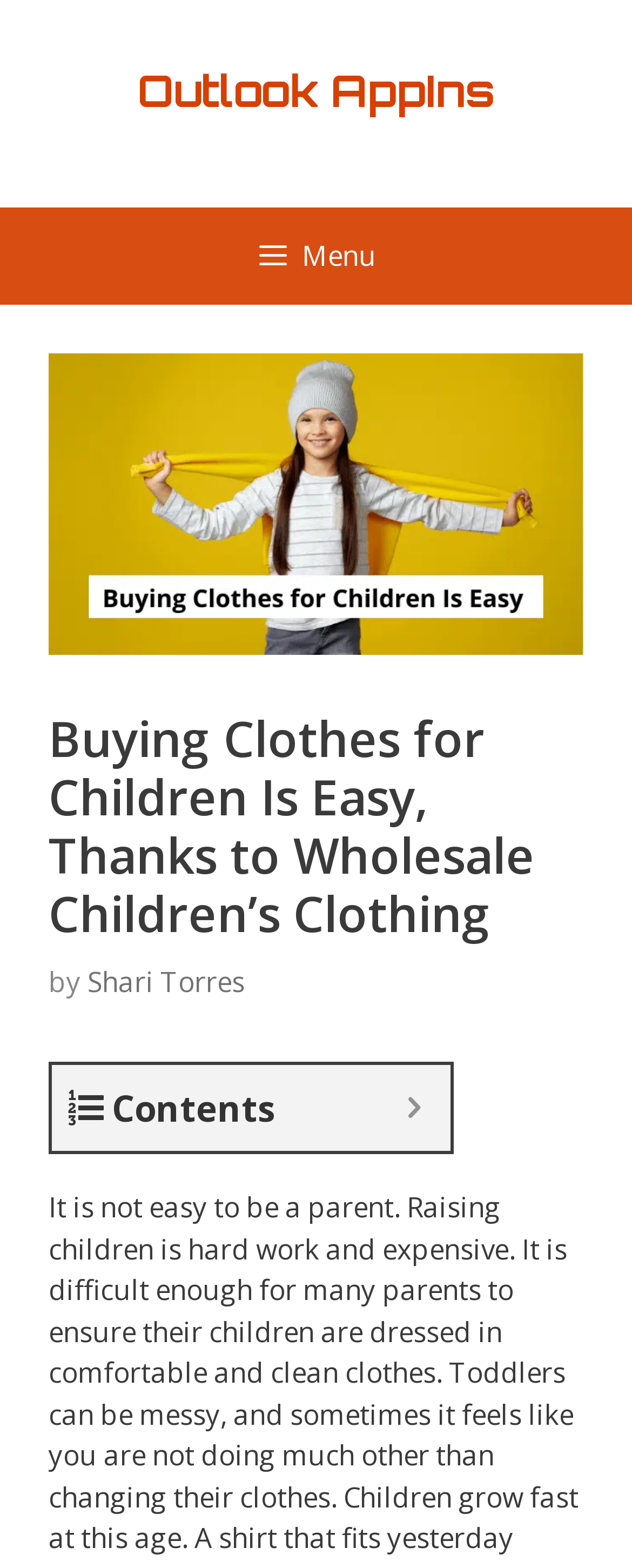Give a complete and precise description of the webpage's appearance.

The webpage is about buying clothes for children, with a focus on wholesale options. At the top of the page, there is a banner that spans the entire width, containing a link to "Outlook AppIns" on the right side. Below the banner, a primary navigation menu is located, which can be expanded by clicking a button with a menu icon.

On the left side of the page, there is a large image related to buying clothes for children, taking up about half of the page's height. Above the image, there is a heading that reads "Buying Clothes for Children Is Easy, Thanks to Wholesale Children’s Clothing", followed by the author's name, "Shari Torres", in a smaller text.

To the right of the image, there is a section with a heading "Contents", accompanied by a button with the same label. This section appears to be a table of contents or an index for the webpage.

Overall, the webpage has a simple and organized structure, with clear headings and concise text, making it easy to navigate and find relevant information about buying clothes for children.